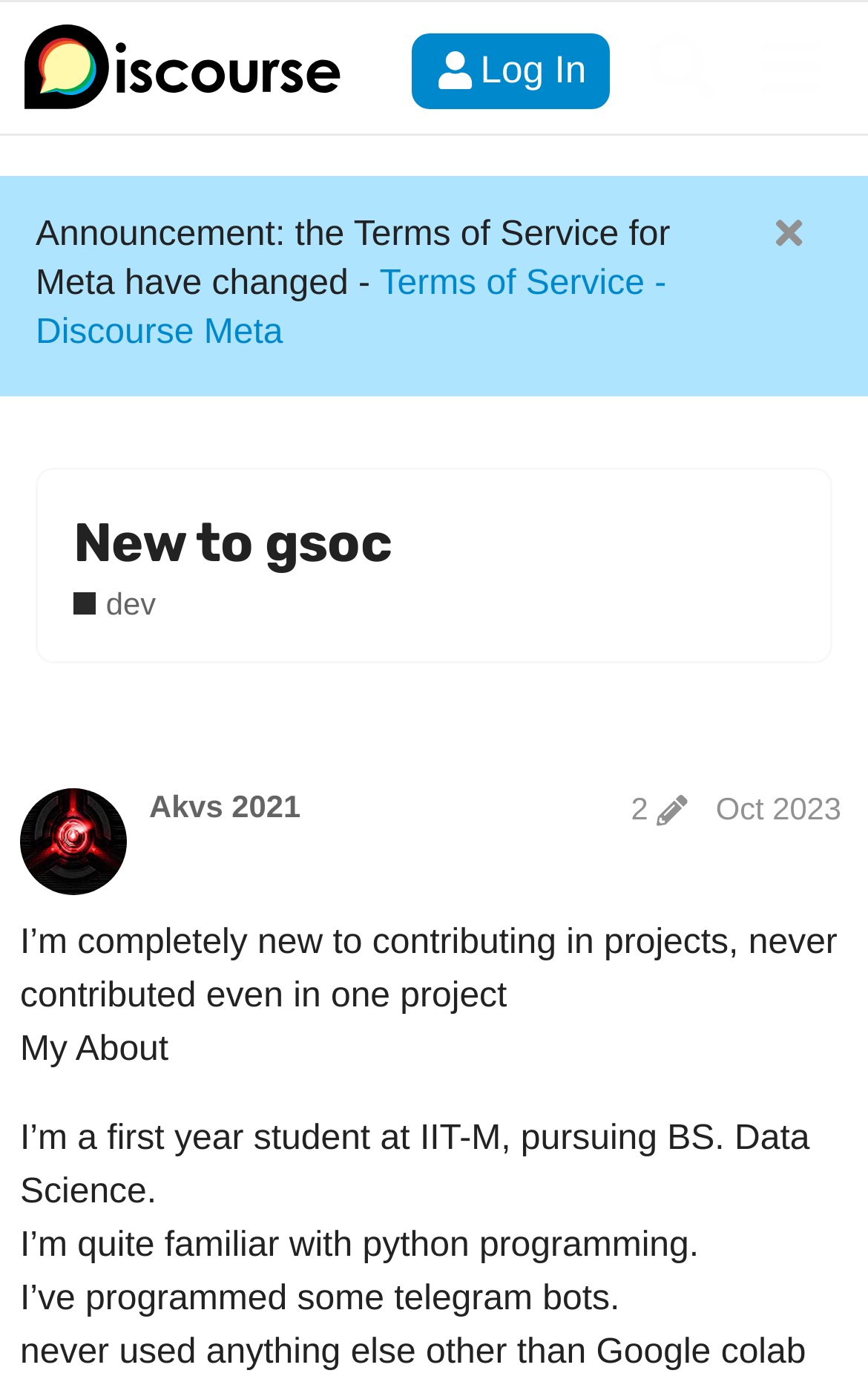Determine the bounding box coordinates of the clickable region to follow the instruction: "Click the Log In button".

[0.474, 0.022, 0.704, 0.077]